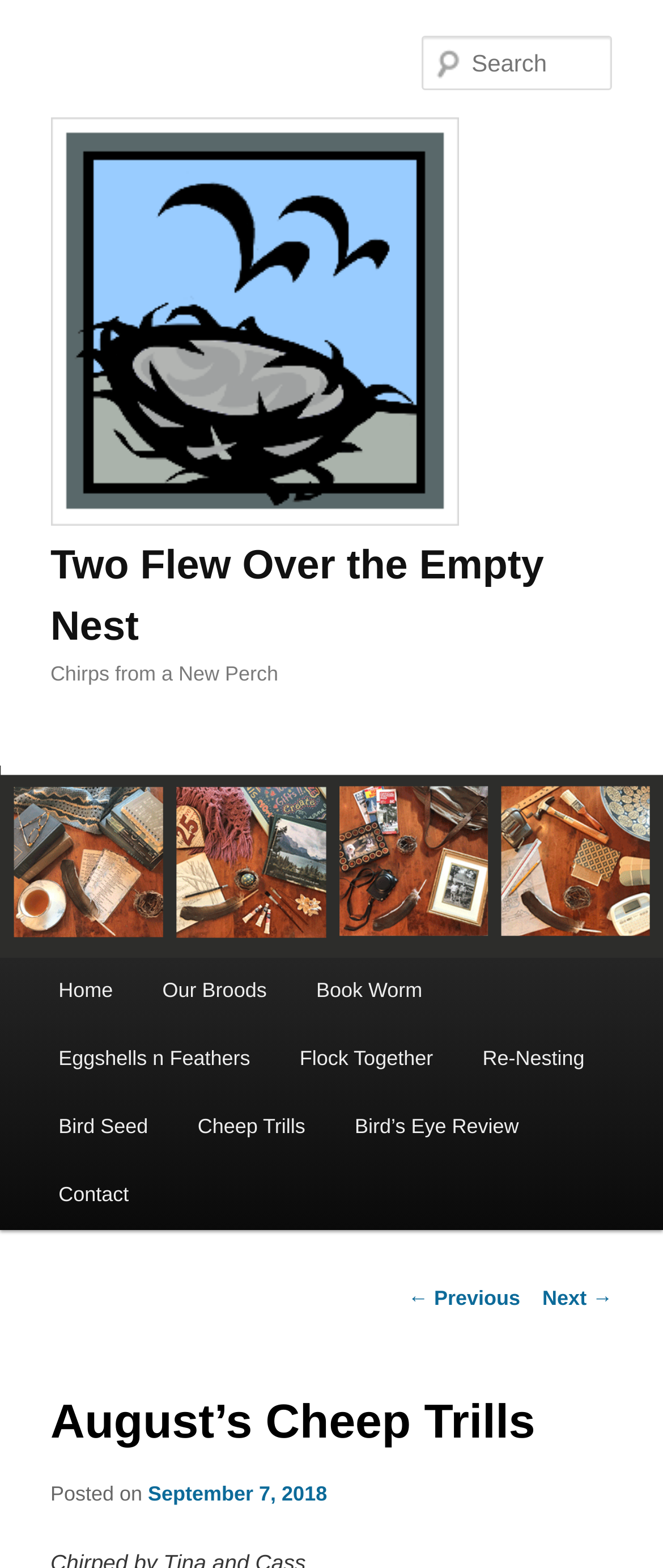Please determine the primary heading and provide its text.

Two Flew Over the Empty Nest